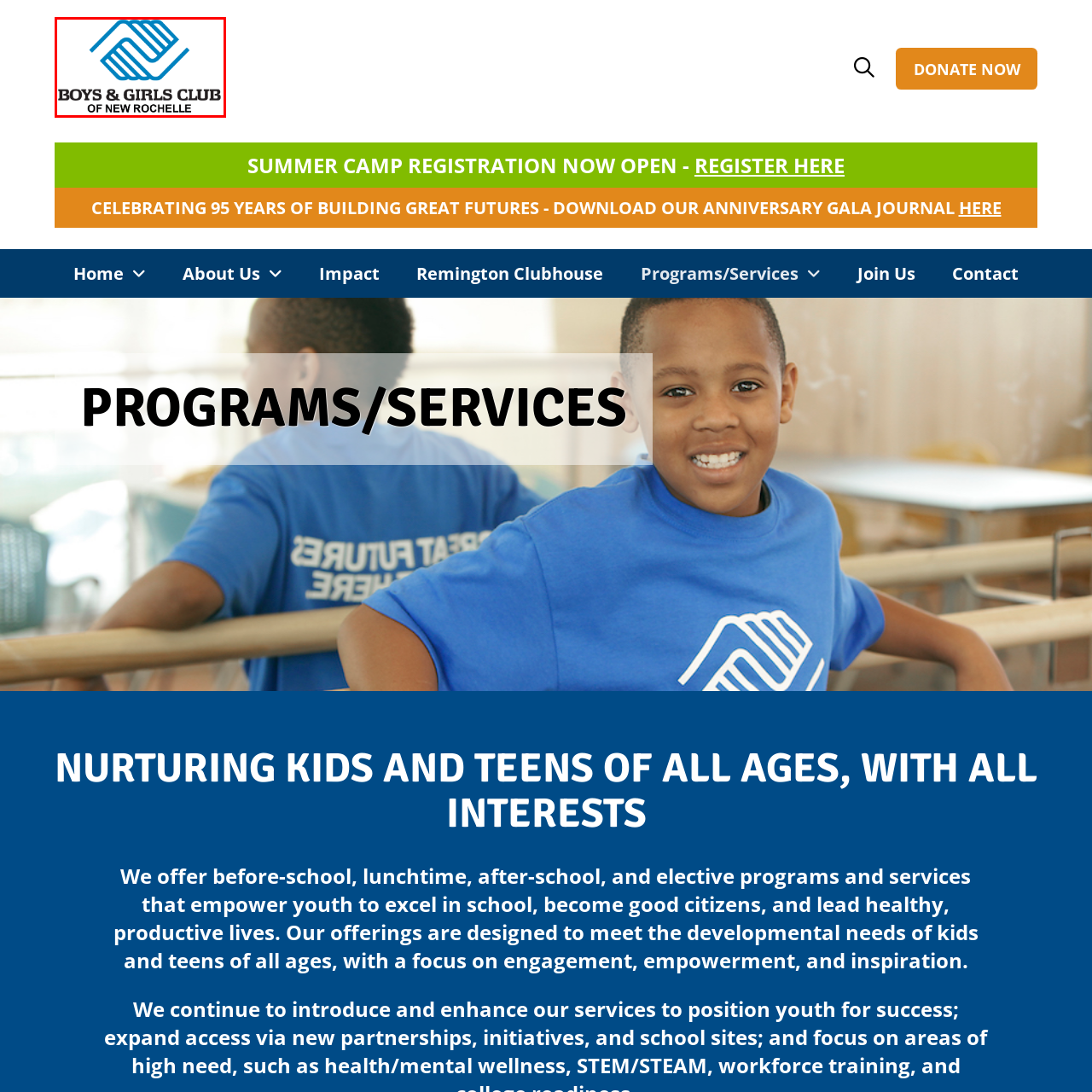Observe the image inside the red bounding box and answer briefly using a single word or phrase: What is the purpose of the Boys & Girls Club of New Rochelle?

Nurture and empower youth